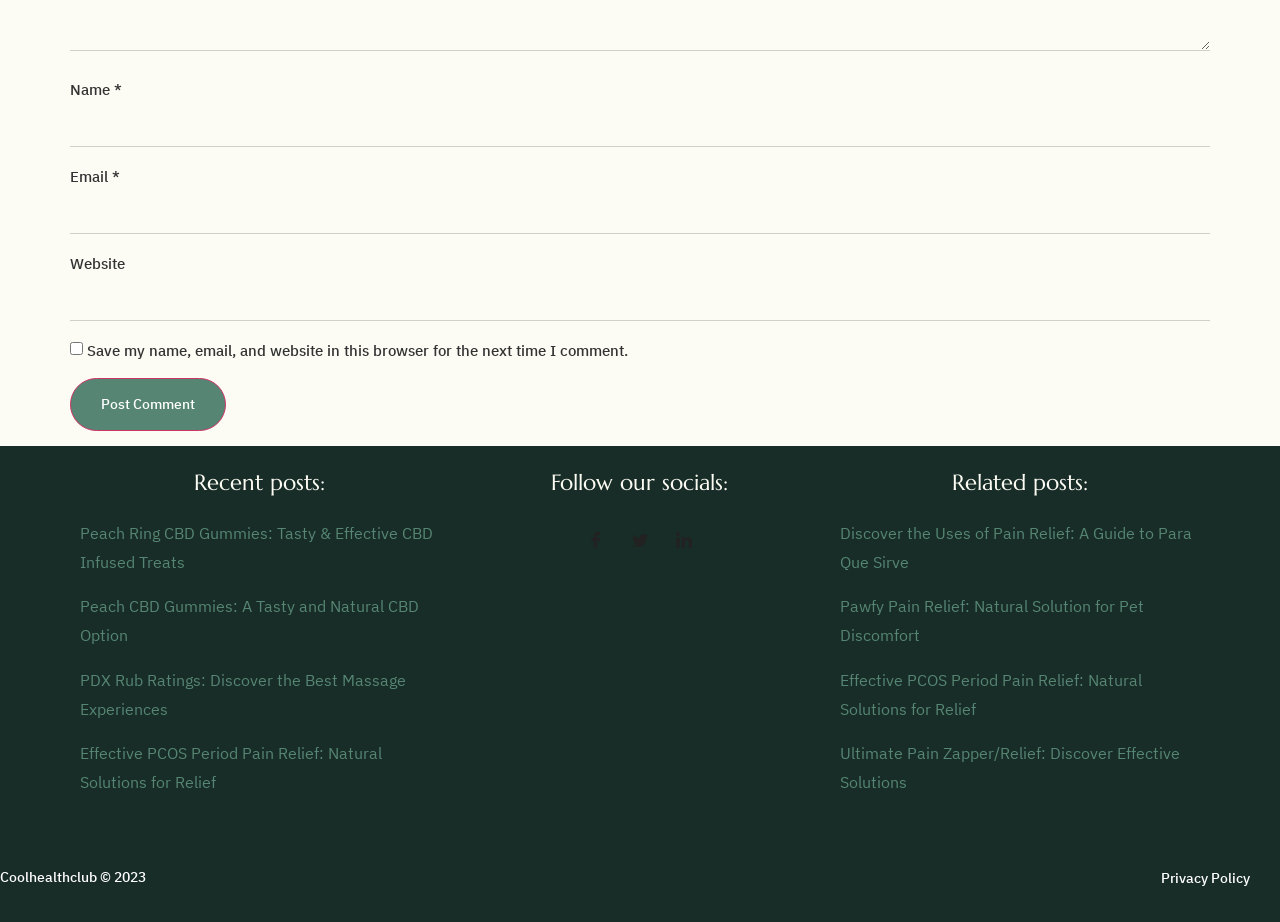Please find the bounding box coordinates for the clickable element needed to perform this instruction: "Read the Privacy Policy".

[0.907, 0.945, 0.977, 0.96]